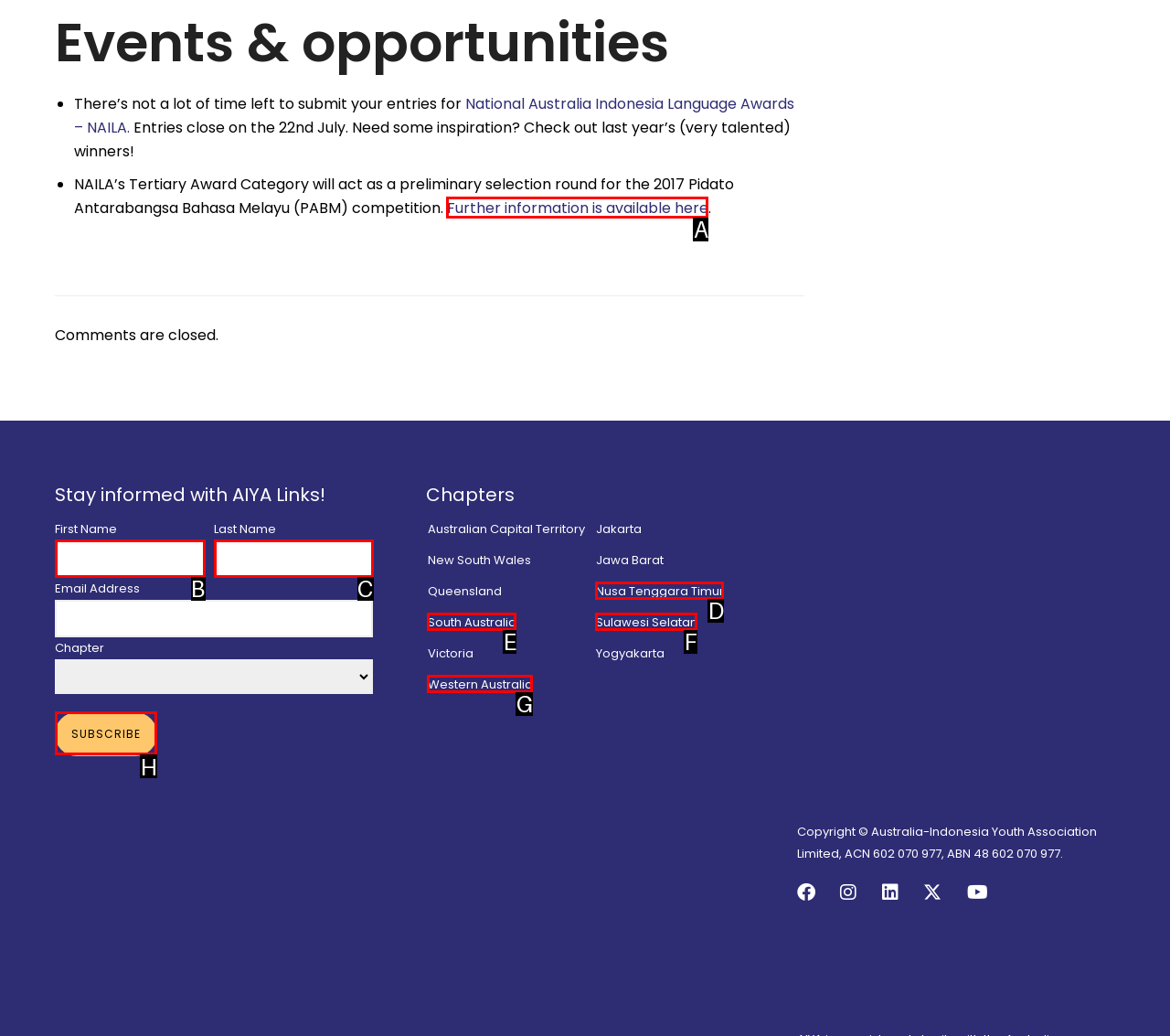Select the letter of the option that should be clicked to achieve the specified task: Click the 'Subscribe' button. Respond with just the letter.

H